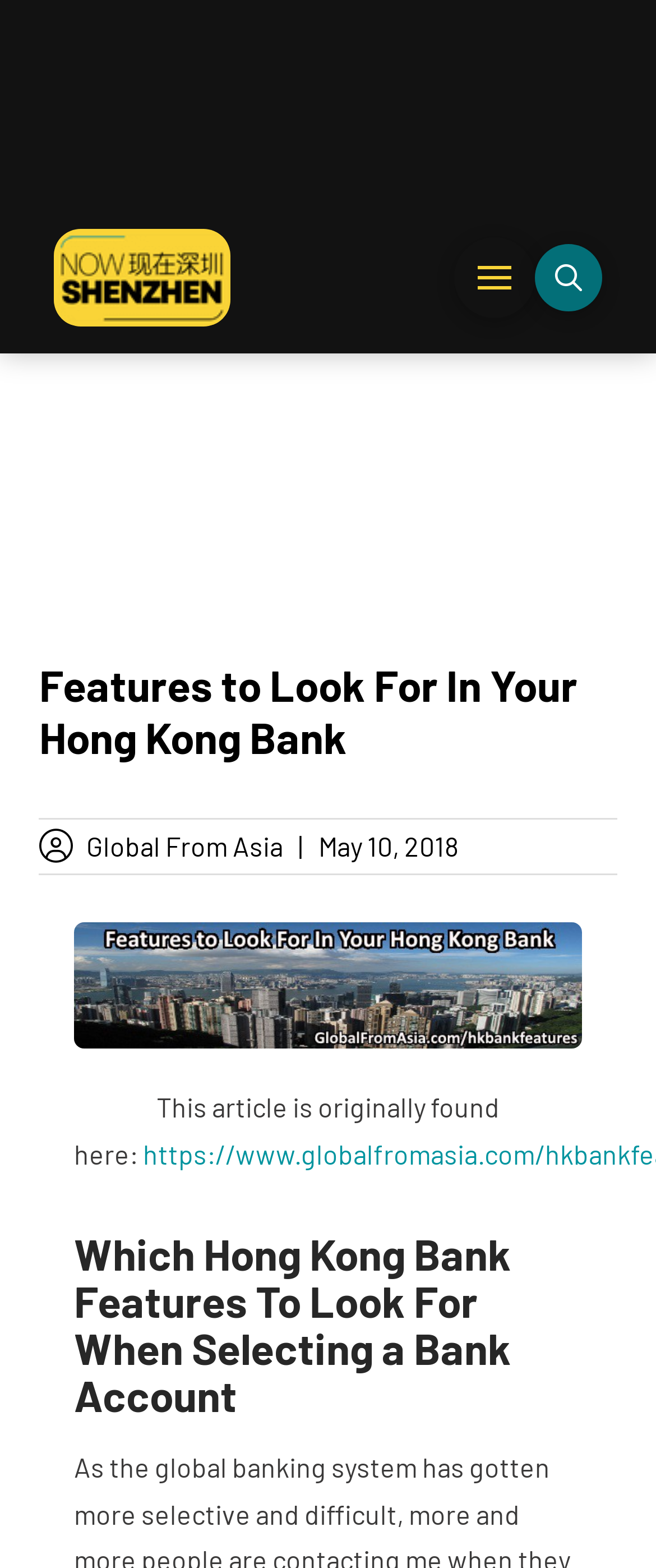Identify and provide the main heading of the webpage.

Features to Look For In Your Hong Kong Bank